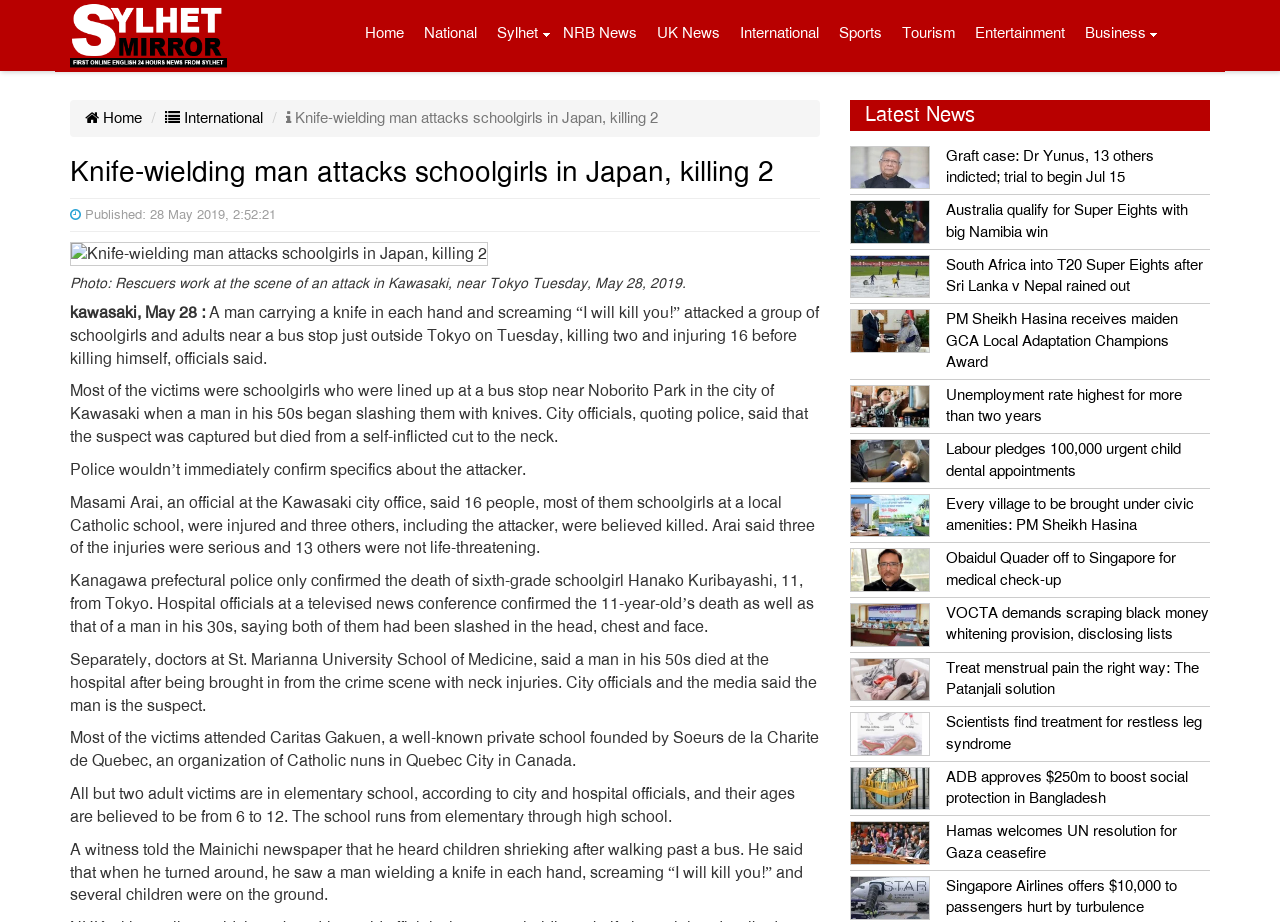Please find the bounding box coordinates of the element's region to be clicked to carry out this instruction: "Check the image of the rescue operation".

[0.055, 0.262, 0.381, 0.289]